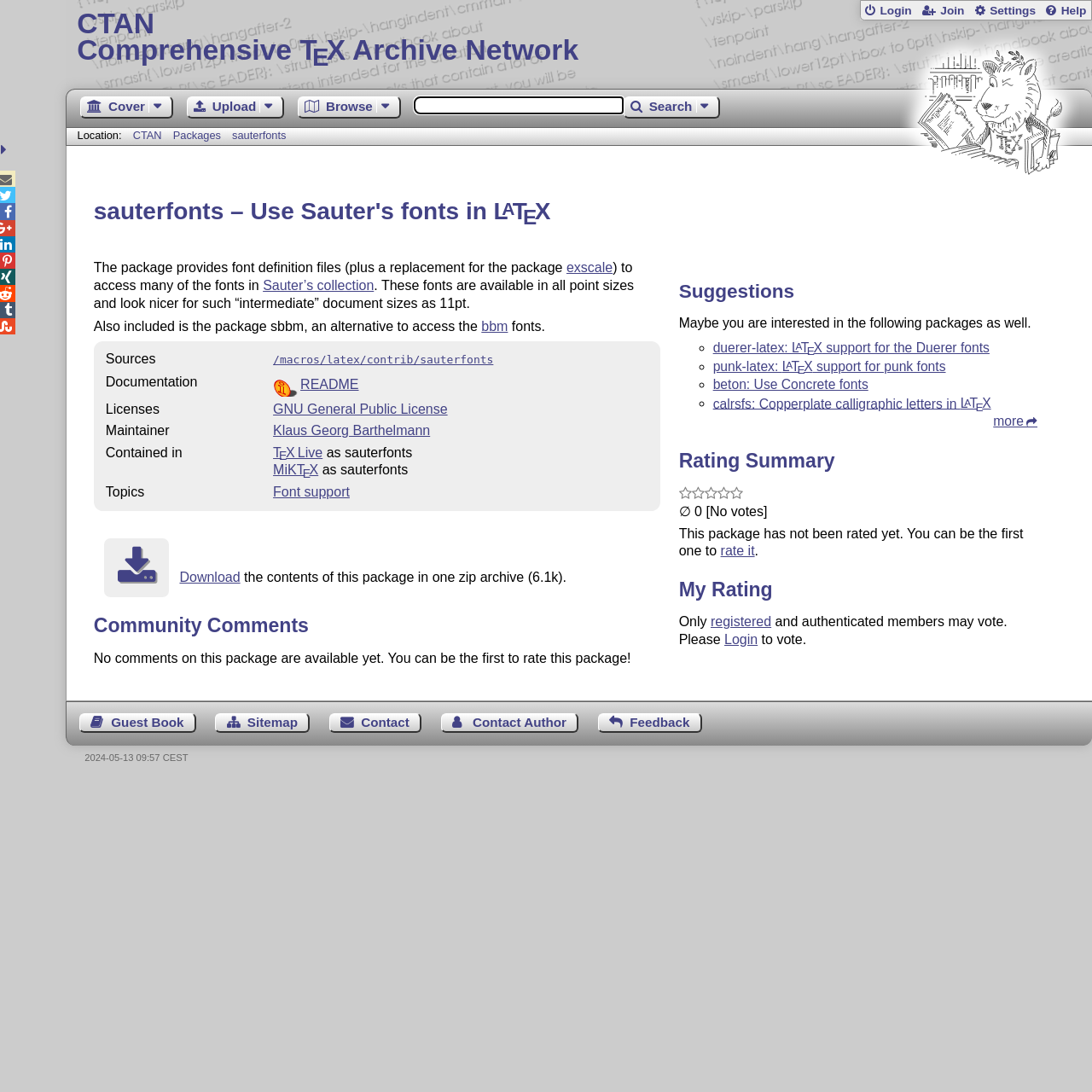Locate the coordinates of the bounding box for the clickable region that fulfills this instruction: "Download the sauterfonts package".

[0.161, 0.522, 0.22, 0.535]